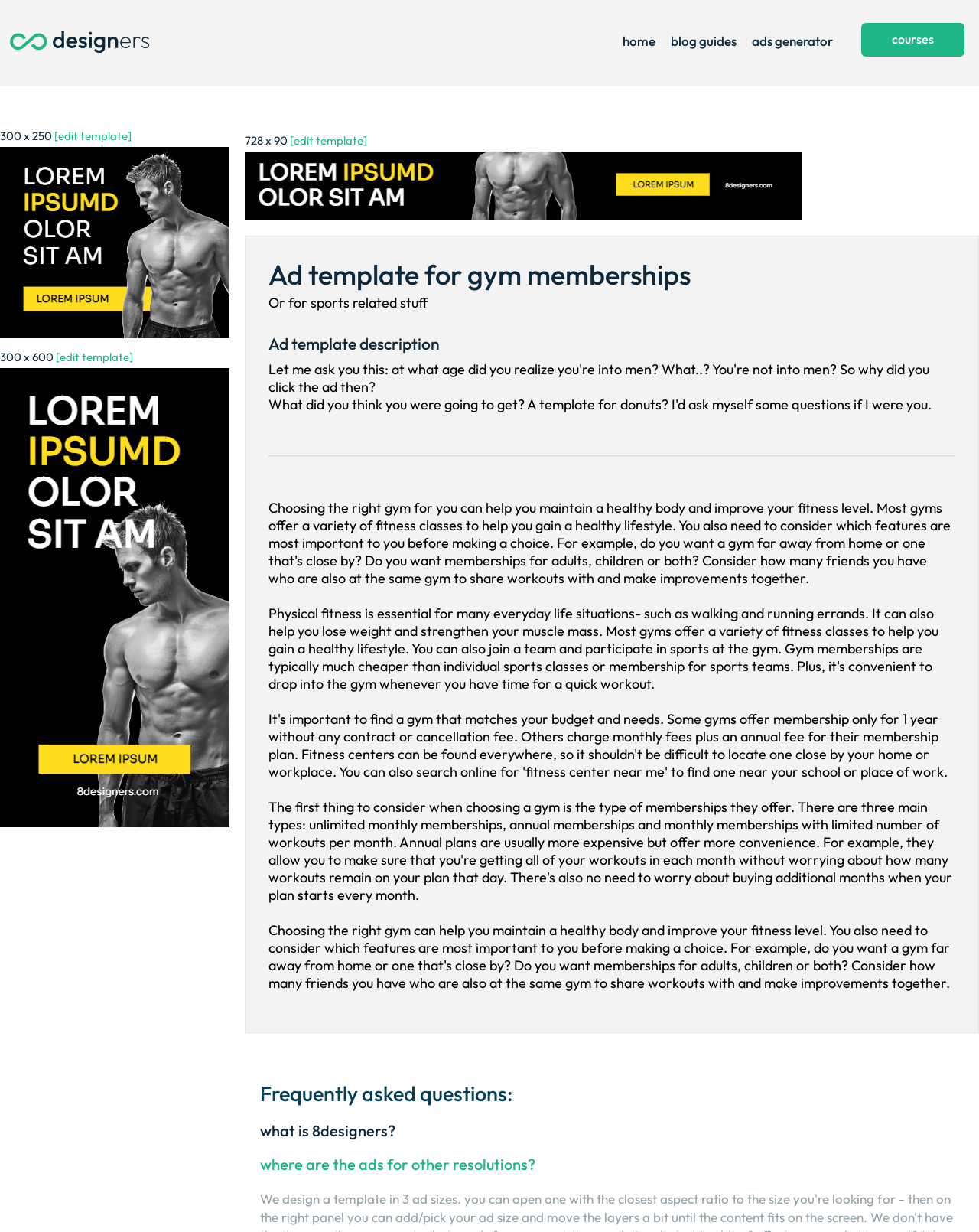What type of content is available in the 'blog guides' section?
Look at the image and provide a detailed response to the question.

The webpage has a link to 'blog guides', which suggests that this section contains guides or tutorials related to creating ads. The context of the webpage, which is focused on designing high-quality ads, further supports this conclusion.